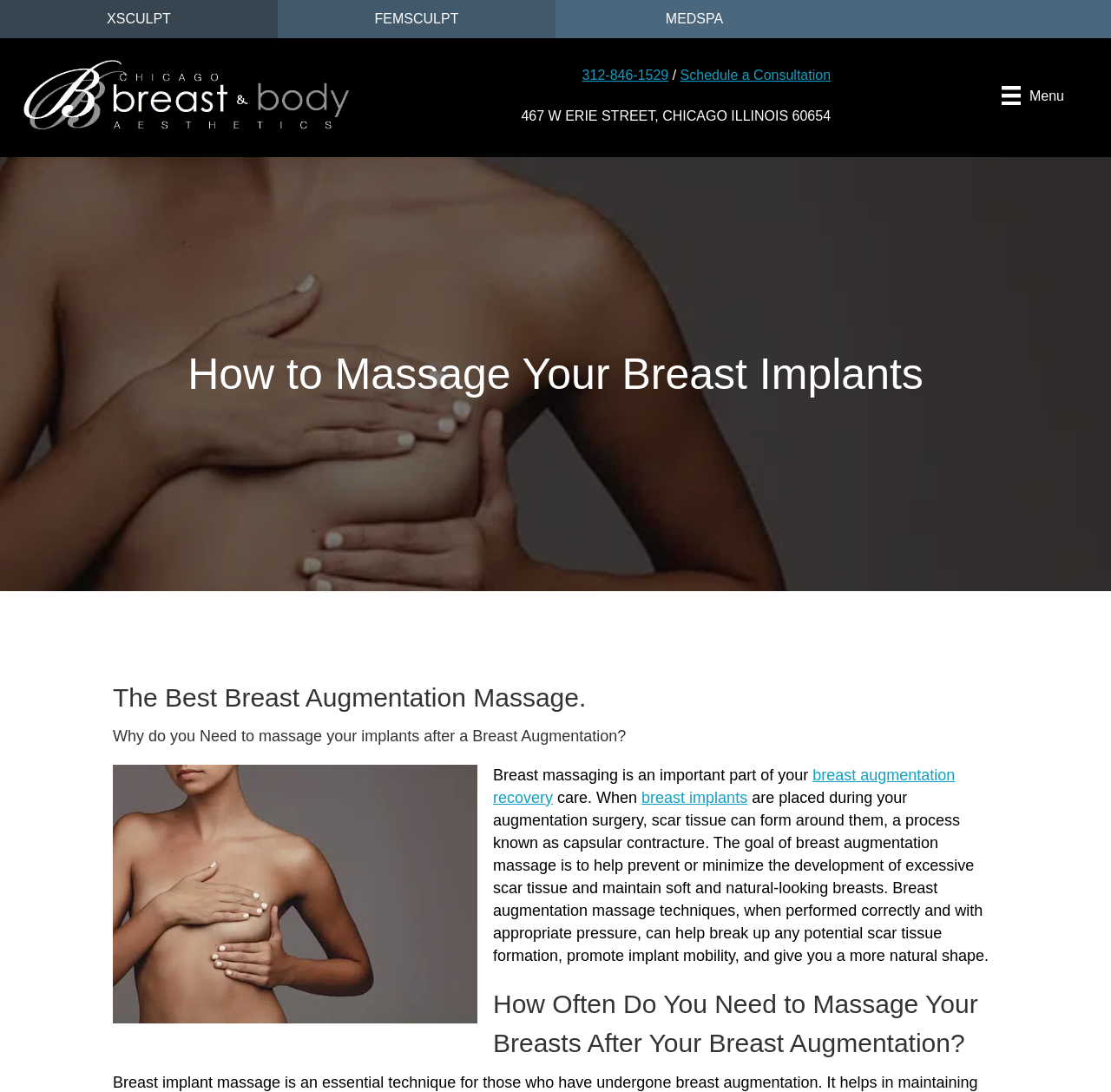Reply to the question with a single word or phrase:
How often do you need to massage your breasts after breast augmentation?

Explained in the article